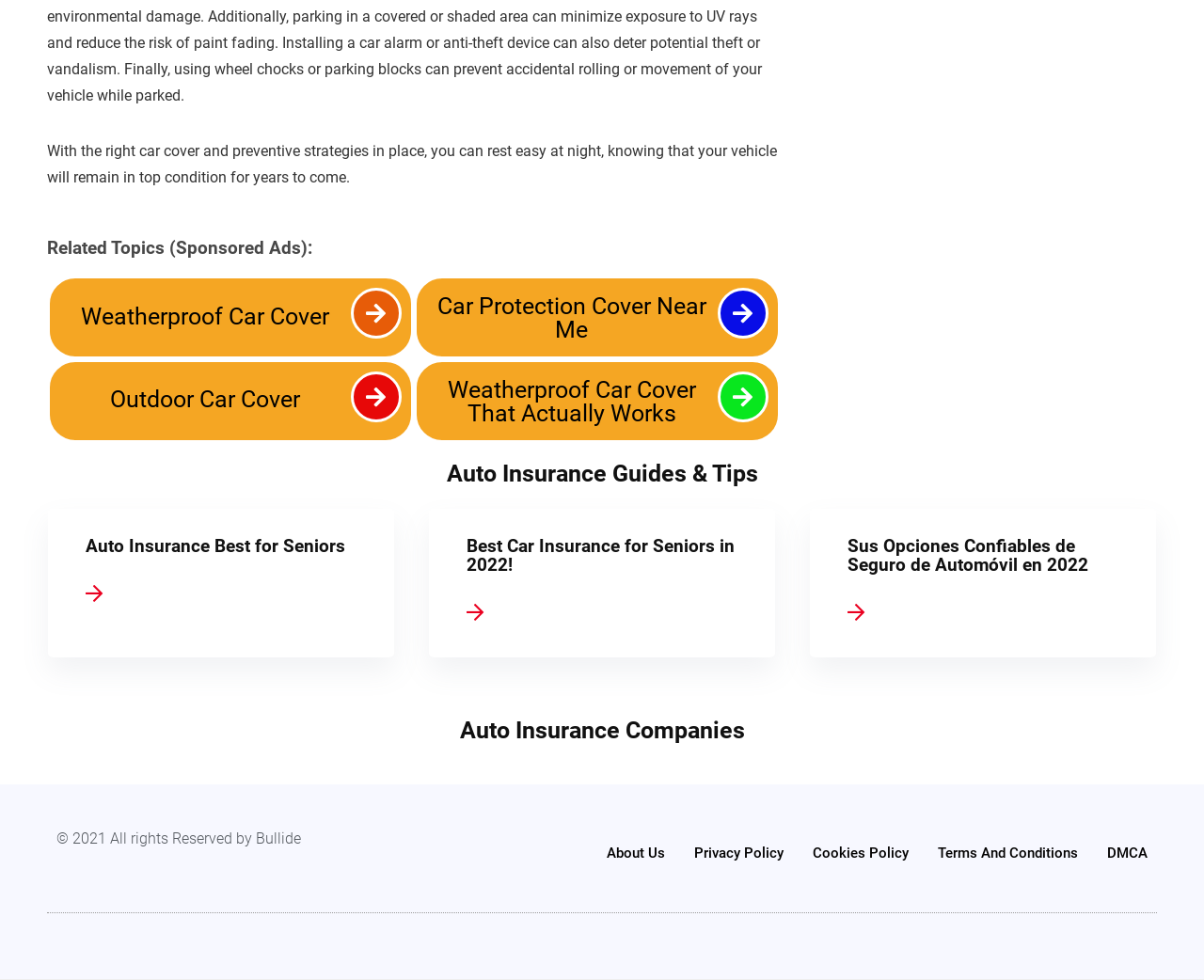Please specify the bounding box coordinates of the clickable region to carry out the following instruction: "Explore the Best Car Insurance for Seniors in 2022!". The coordinates should be four float numbers between 0 and 1, in the format [left, top, right, bottom].

[0.387, 0.548, 0.613, 0.587]